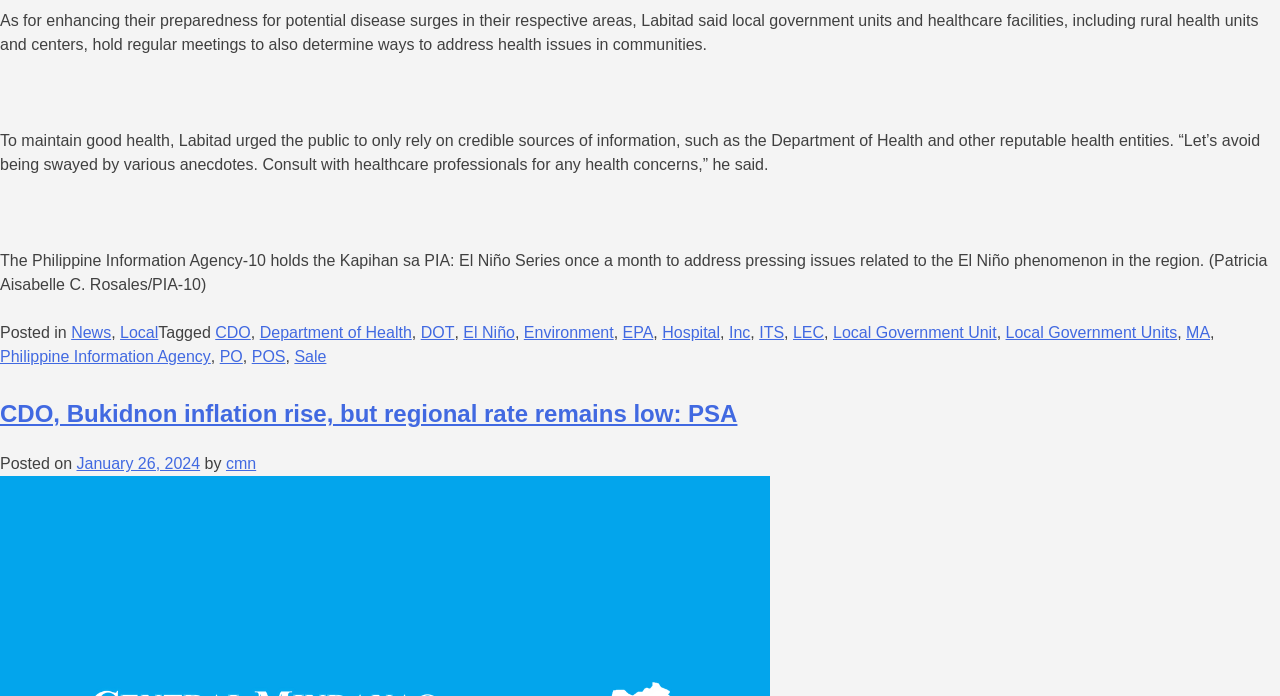Use a single word or phrase to respond to the question:
Who is the author of the article?

cmn